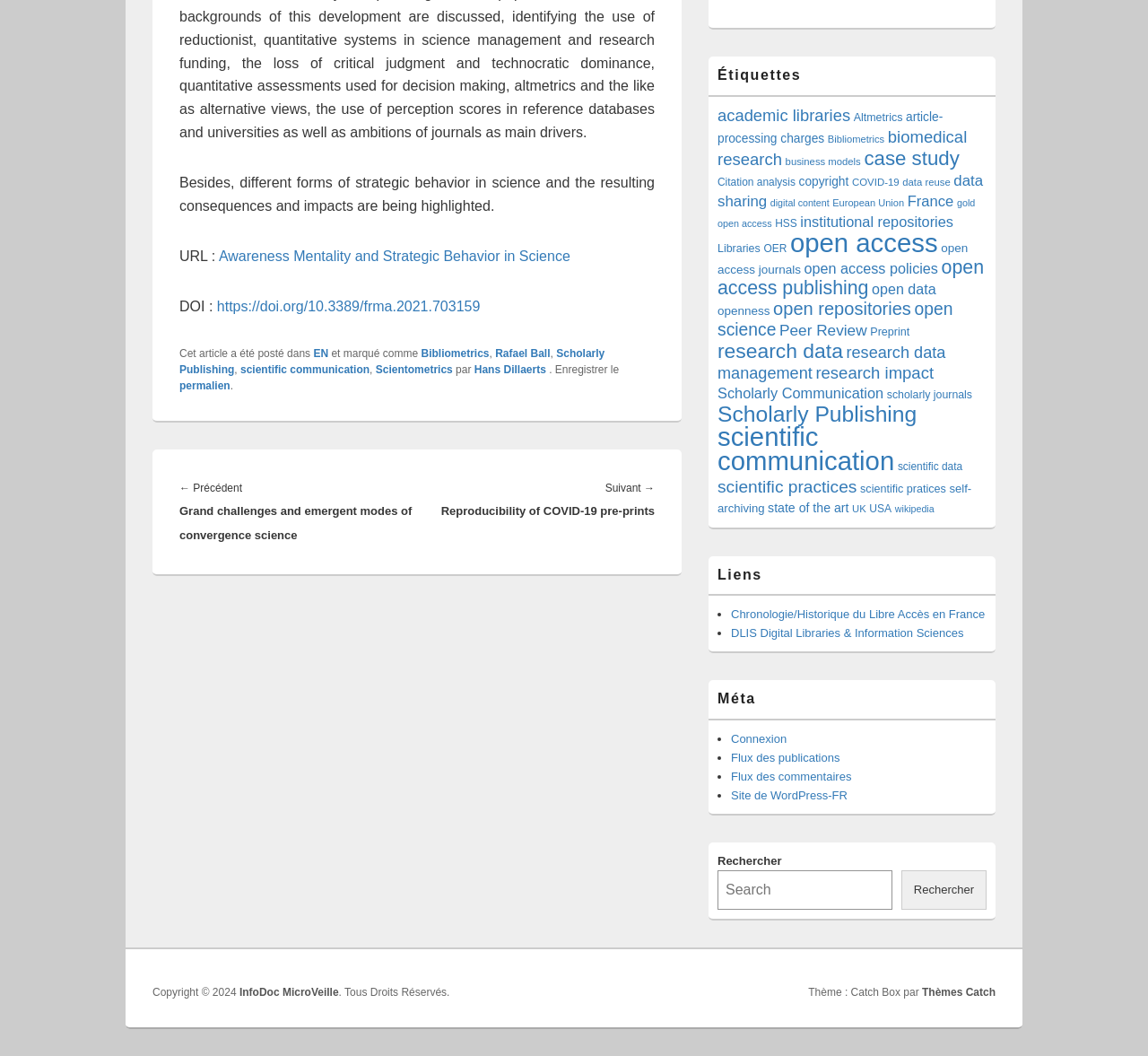Please provide the bounding box coordinate of the region that matches the element description: Powered By Hund.io. Coordinates should be in the format (top-left x, top-left y, bottom-right x, bottom-right y) and all values should be between 0 and 1.

None